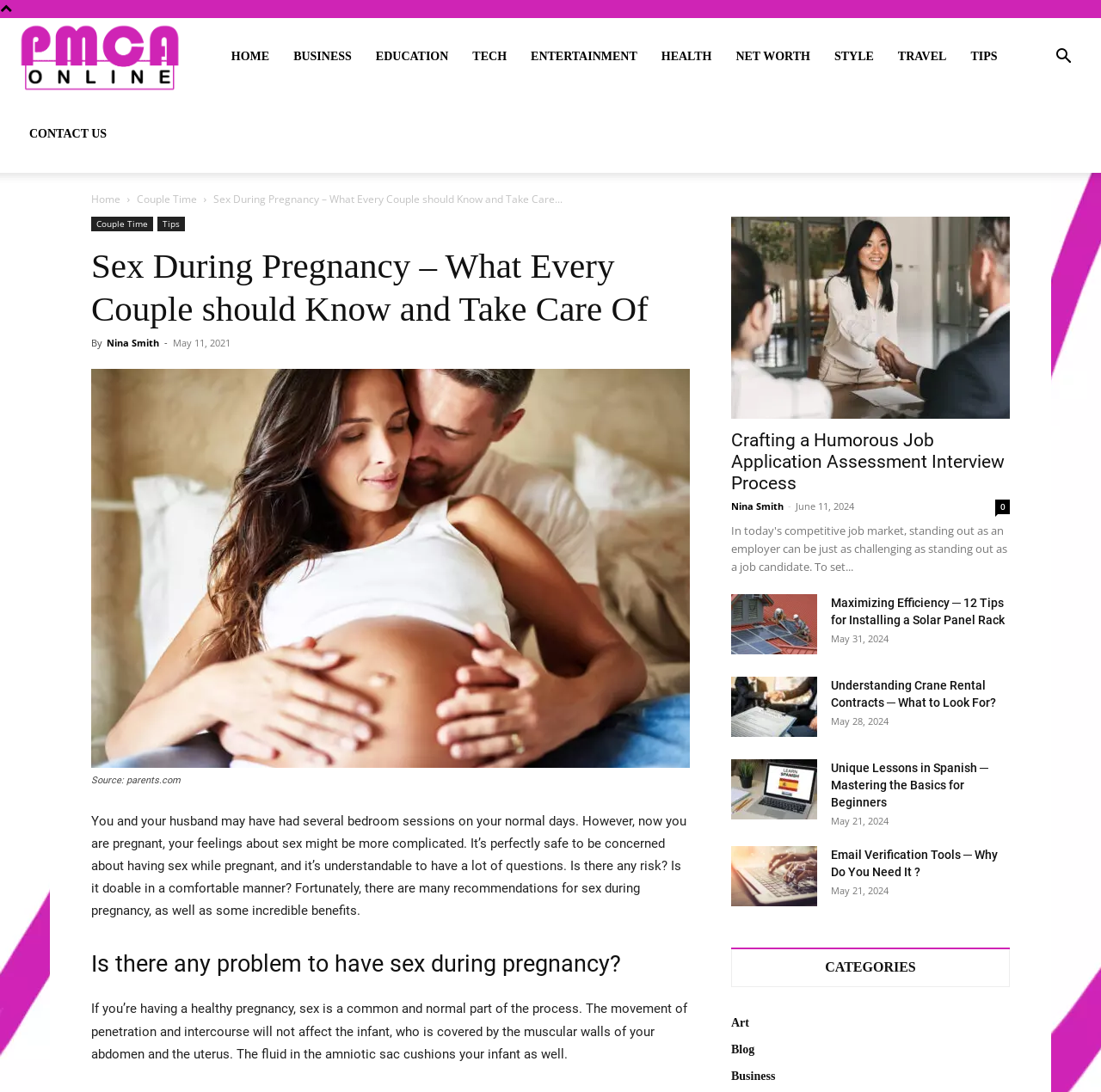What is the purpose of the article?
Based on the visual information, provide a detailed and comprehensive answer.

The purpose of the article is to provide recommendations and benefits of sex during pregnancy, as stated in the introductory paragraph, which aims to address the concerns and questions couples may have about having sex during pregnancy.